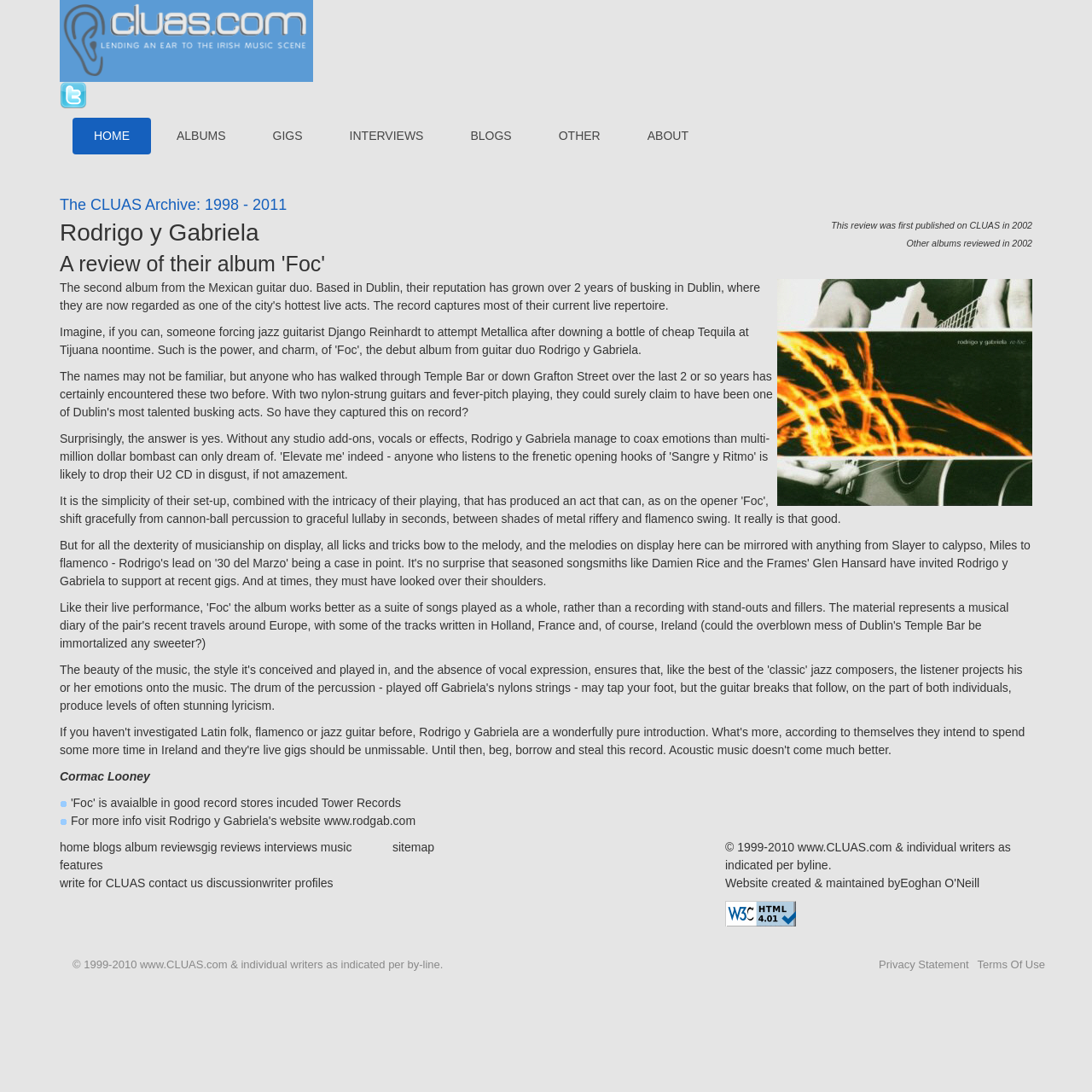Calculate the bounding box coordinates for the UI element based on the following description: "Terms Of Use". Ensure the coordinates are four float numbers between 0 and 1, i.e., [left, top, right, bottom].

[0.895, 0.877, 0.957, 0.889]